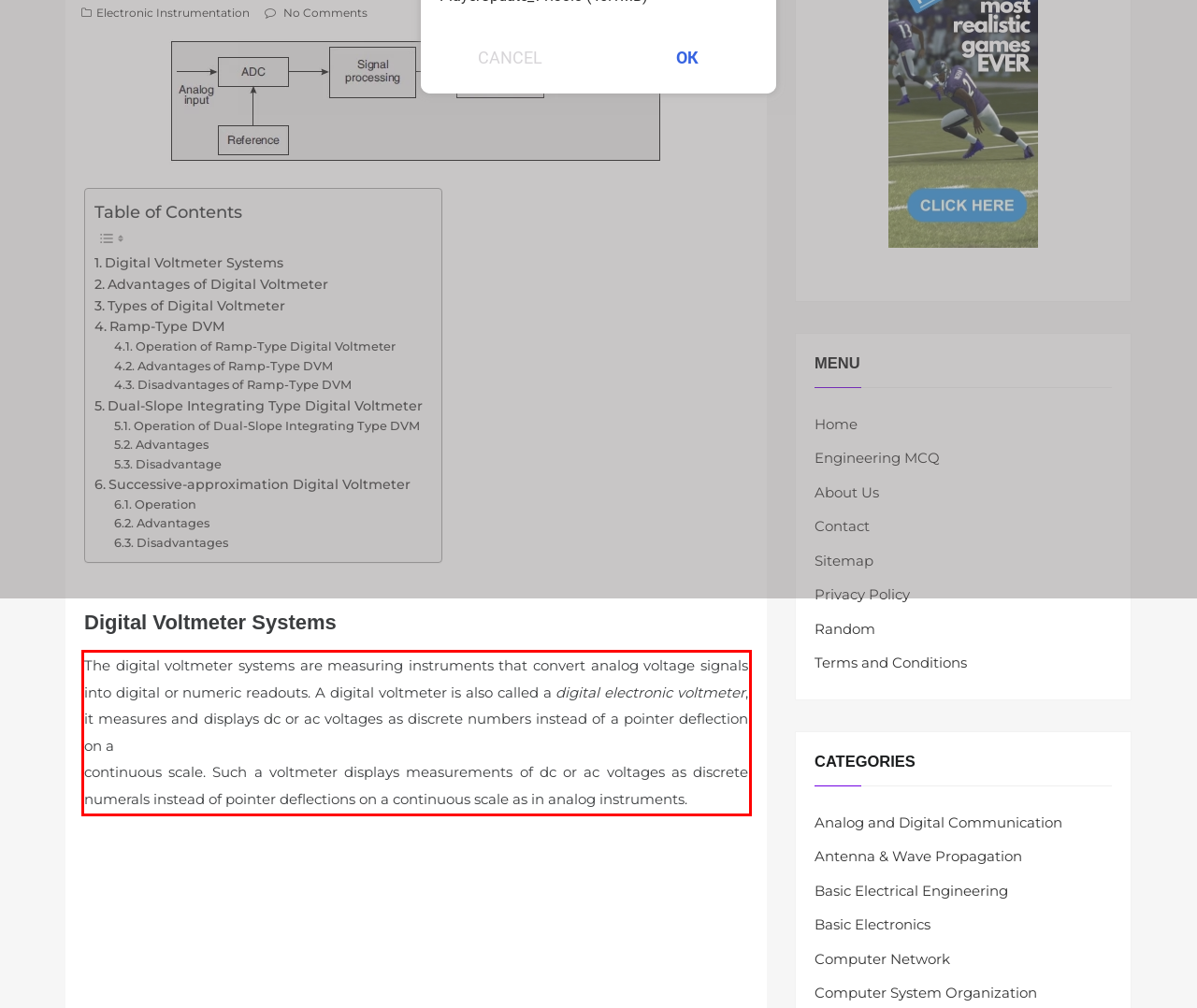Please examine the webpage screenshot and extract the text within the red bounding box using OCR.

The digital voltmeter systems are measuring instruments that convert analog voltage signals into digital or numeric readouts. A digital voltmeter is also called a digital electronic voltmeter, it measures and displays dc or ac voltages as discrete numbers instead of a pointer deflection on a continuous scale. Such a voltmeter displays measurements of dc or ac voltages as discrete numerals instead of pointer deflections on a continuous scale as in analog instruments.